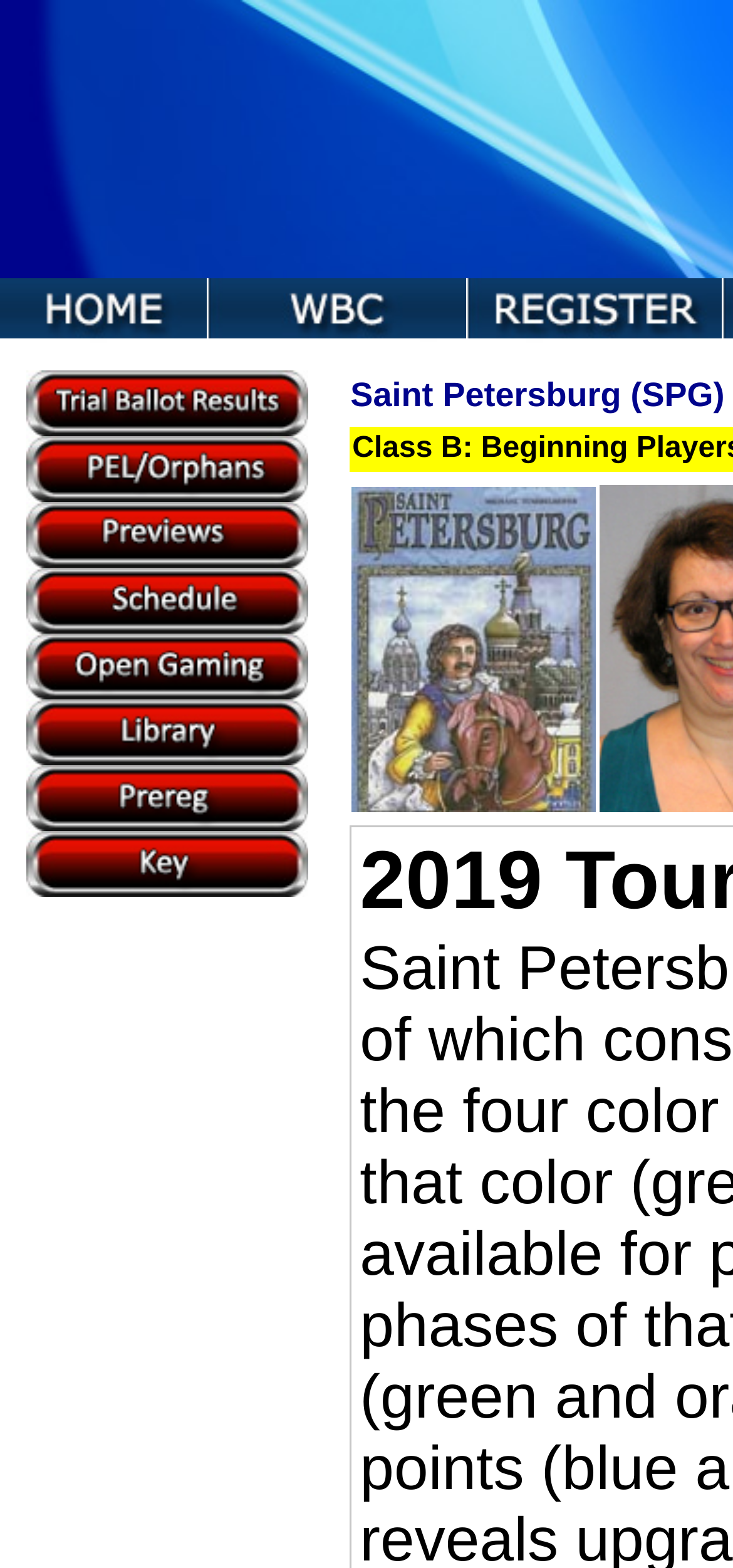Reply to the question below using a single word or brief phrase:
How many links are in the first row?

3